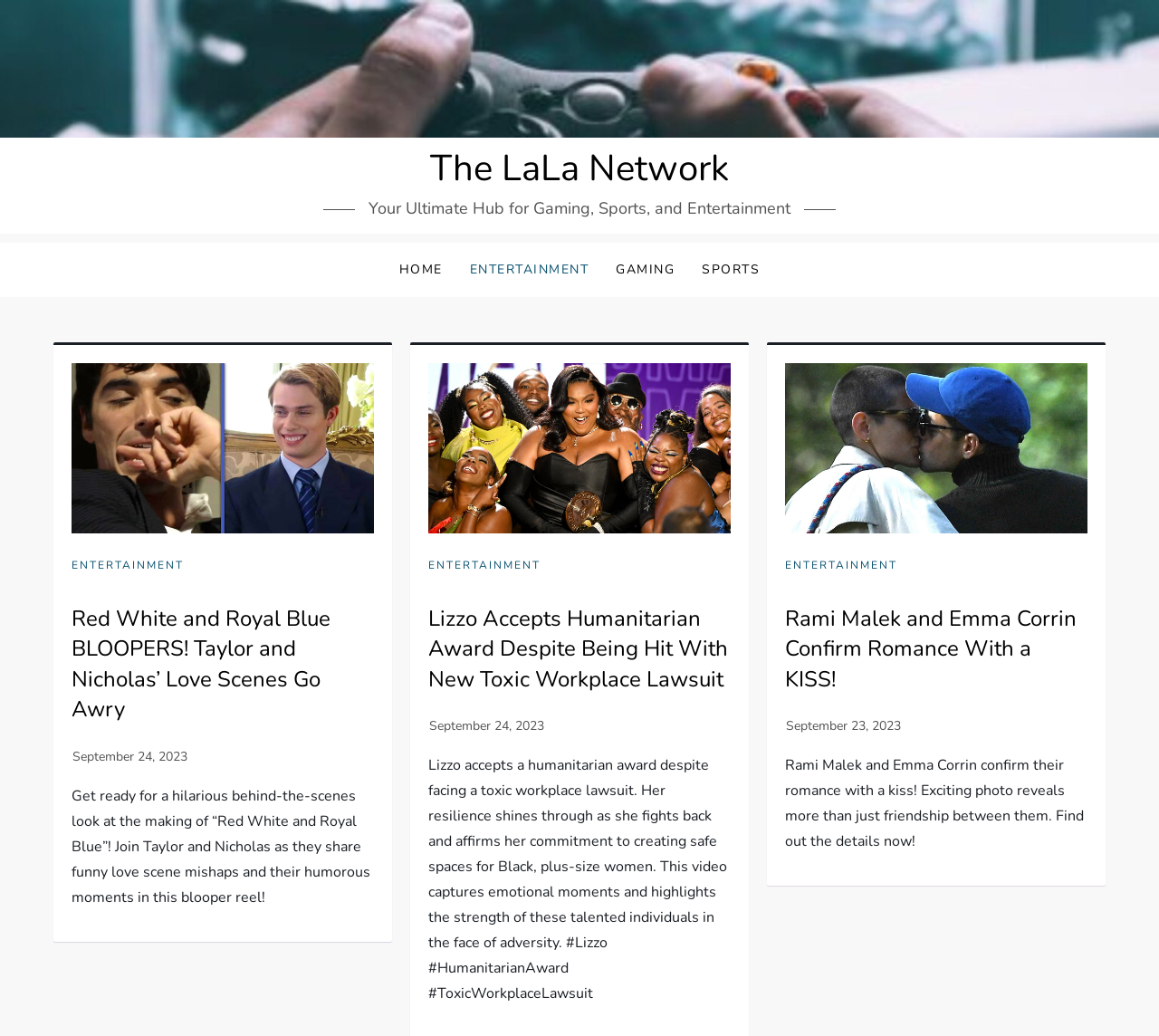What is the topic of the first article?
Provide an in-depth and detailed answer to the question.

I determined the topic of the first article by reading the static text element with the text 'Get ready for a hilarious behind-the-scenes look at the making of “Red White and Royal Blue”! Join Taylor and Nicholas as they share funny love scene mishaps and their humorous moments in this blooper reel!' and identifying the main topic discussed.